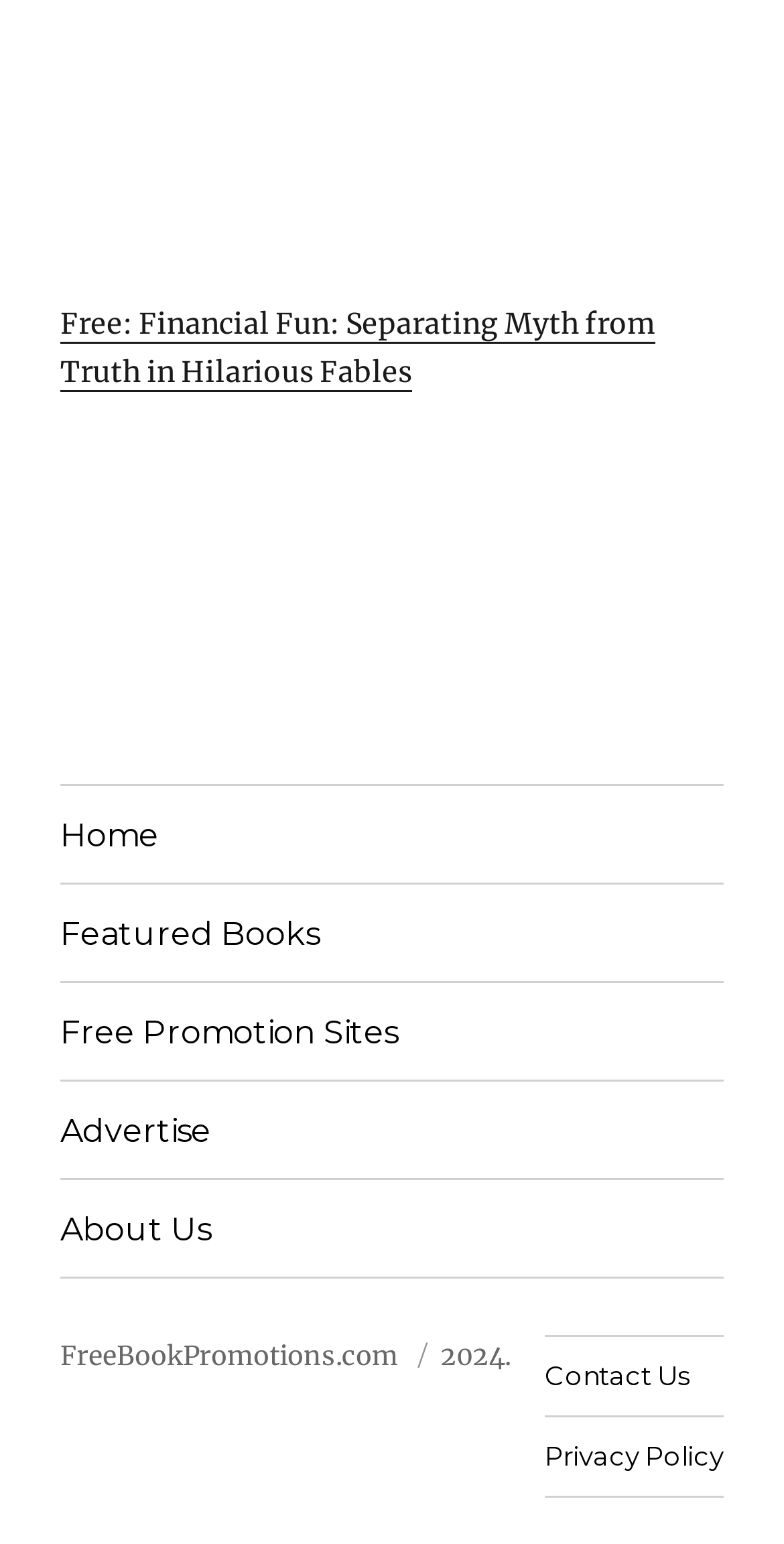Please determine the bounding box coordinates of the element's region to click in order to carry out the following instruction: "visit About page". The coordinates should be four float numbers between 0 and 1, i.e., [left, top, right, bottom].

None